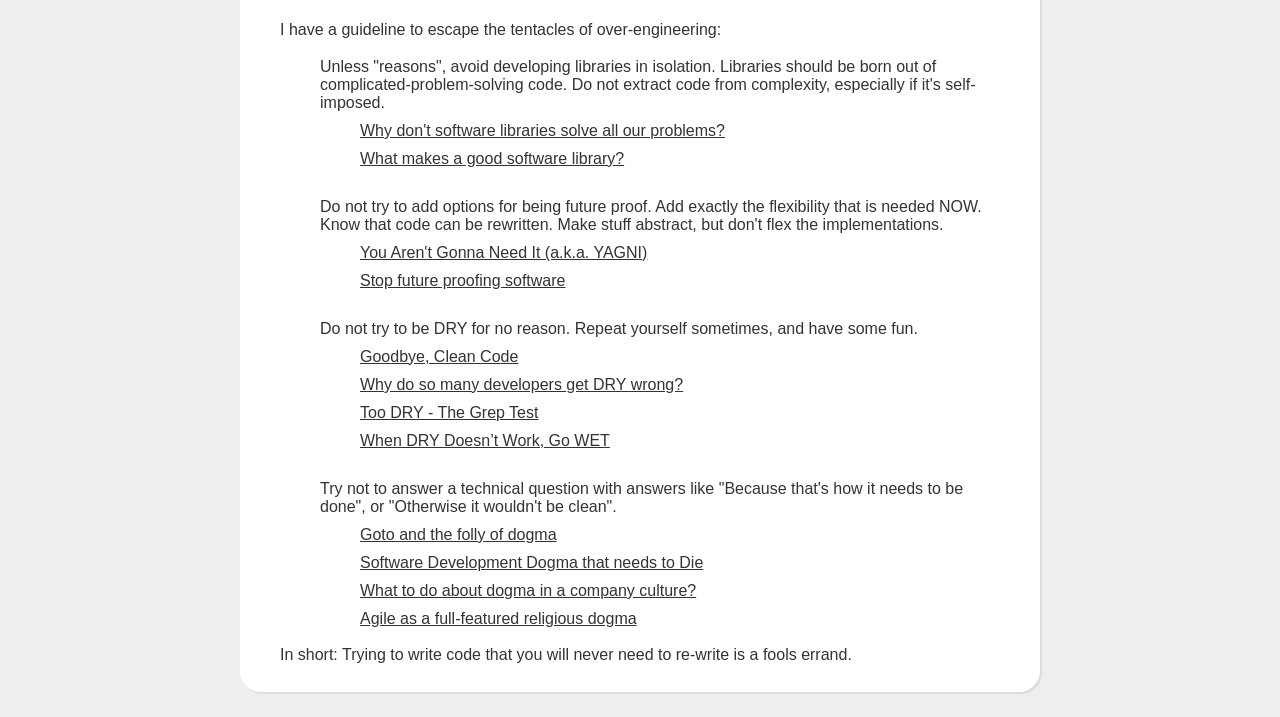Find the bounding box coordinates for the HTML element described as: "Goodbye, Clean Code". The coordinates should consist of four float values between 0 and 1, i.e., [left, top, right, bottom].

[0.281, 0.485, 0.405, 0.509]